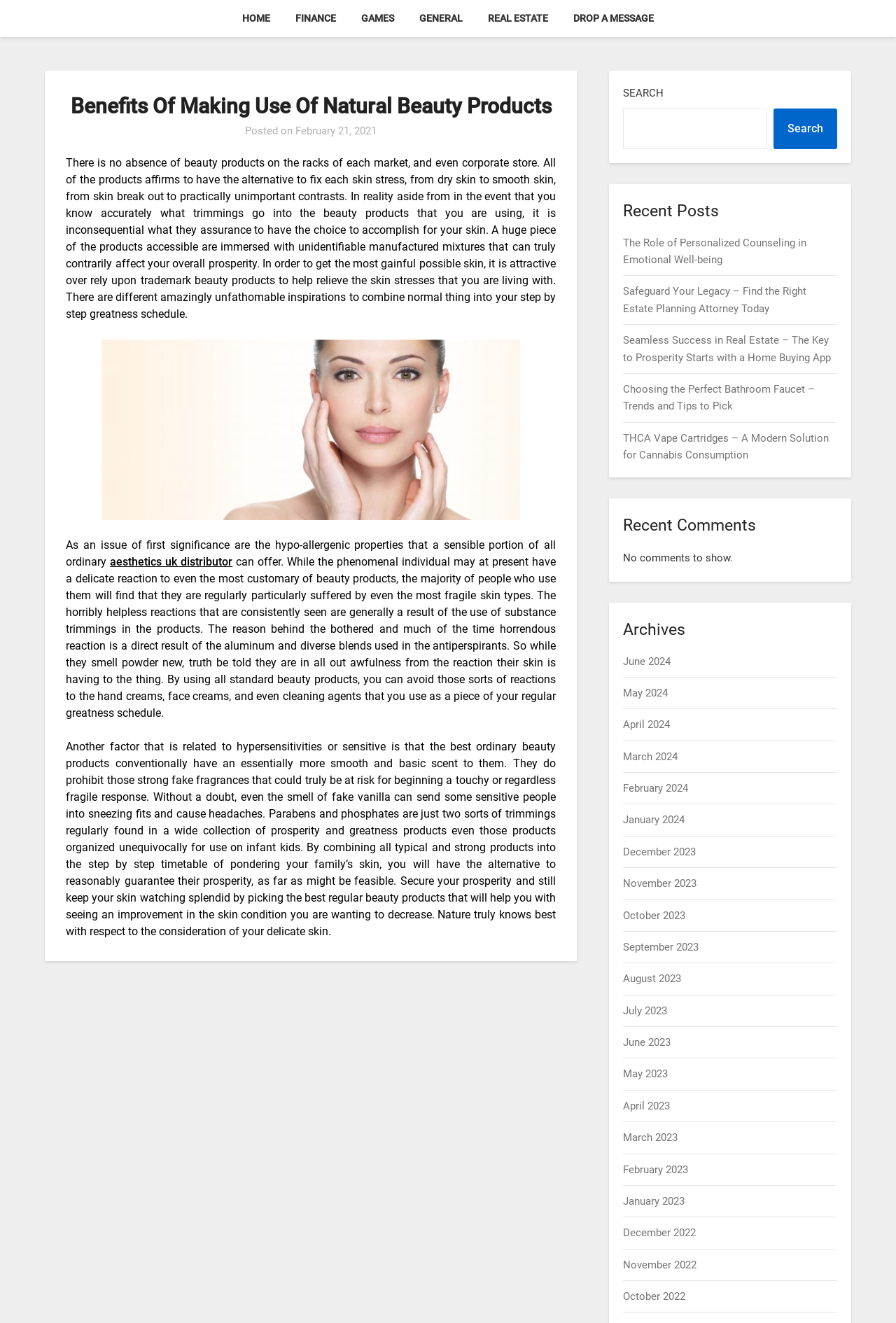Provide the bounding box coordinates of the HTML element this sentence describes: "Games".

[0.391, 0.0, 0.452, 0.028]